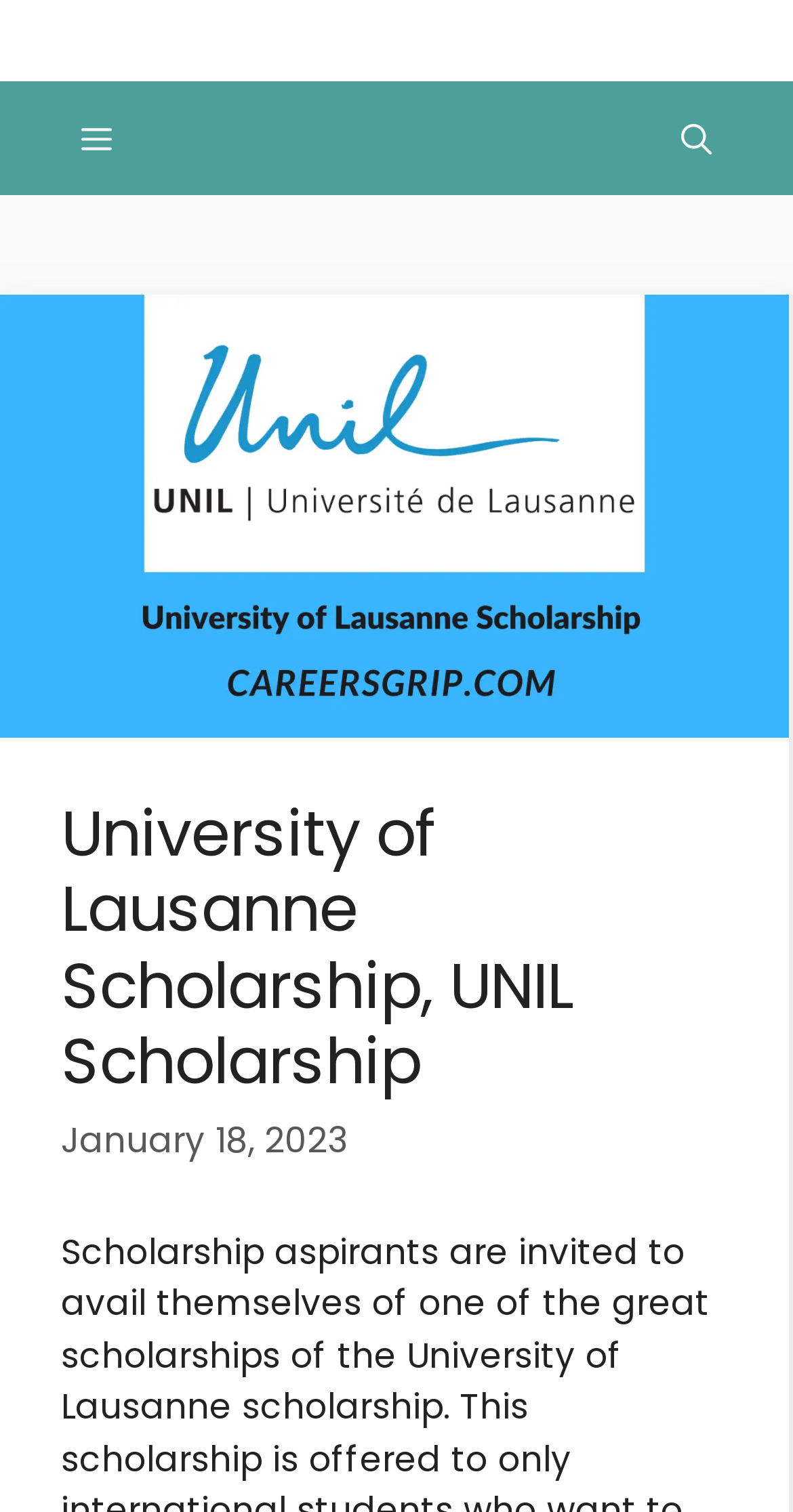What is the purpose of the button on the top left corner?
Give a single word or phrase answer based on the content of the image.

Menu